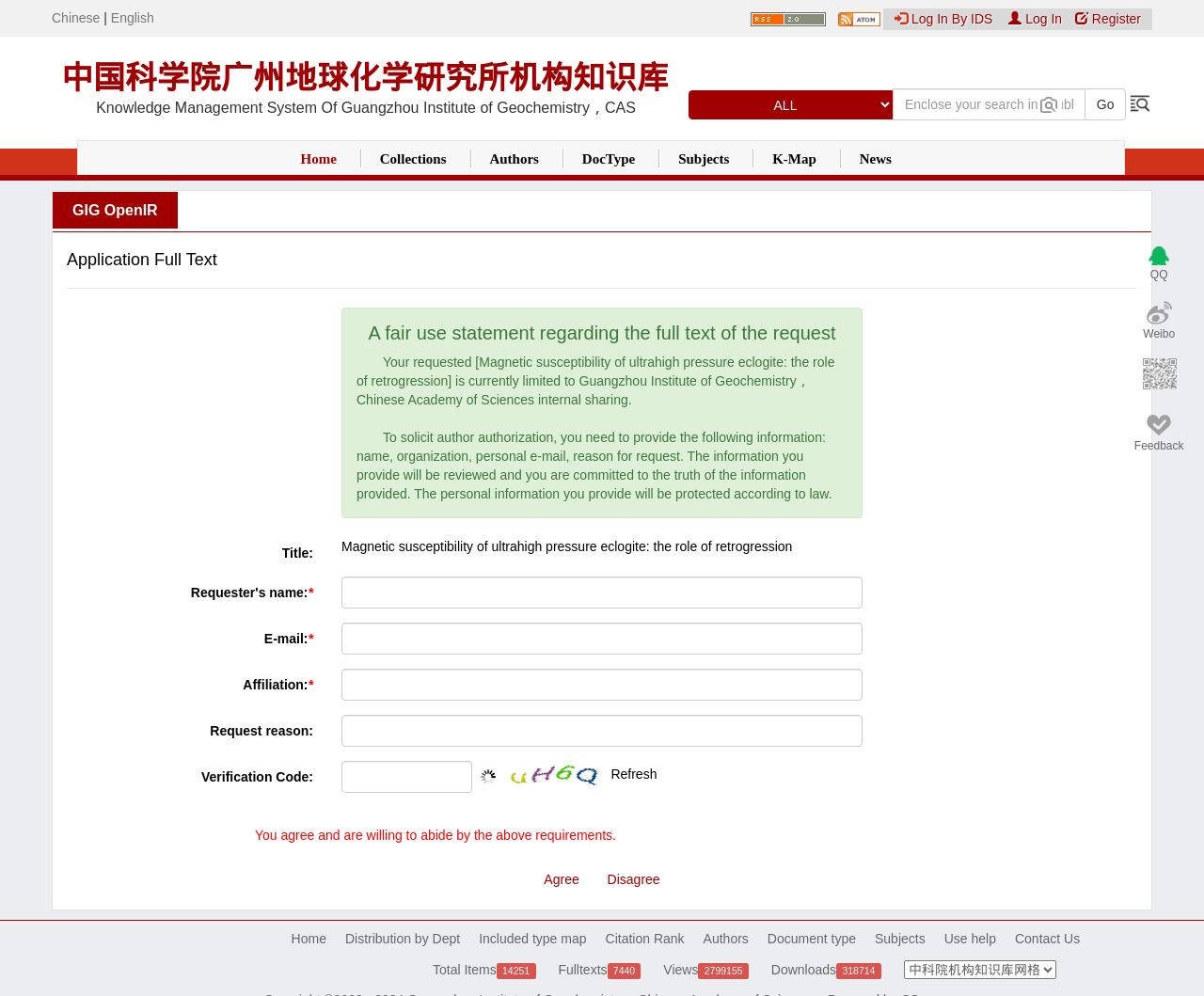Give a detailed account of the webpage's layout and content.

The webpage is a knowledge management system for the Guangzhou Institute of Geochemistry, Chinese Academy of Sciences. At the top, there are language options, including Chinese and English, followed by a heading that displays the institution's name. Below this, there is a search bar with a combobox, a textbox, and a "Go" button.

On the left side, there is a navigation menu with links to various sections, including Home, Collections, Authors, DocType, Subjects, K-Map, and News. Each link has an accompanying icon.

The main content area is divided into two sections. The top section displays a heading "Application Full Text" and a fair use statement regarding the full text of the request. Below this, there is a message stating that the requested full text is currently limited to internal sharing within the Guangzhou Institute of Geochemistry, Chinese Academy of Sciences.

The bottom section is a form that requires users to provide information to solicit author authorization. The form includes fields for title, requester's name, email, affiliation, request reason, and verification code. There are also buttons to agree or disagree with the requirements.

At the bottom of the page, there are links to various sections, including Home, Distribution by Dept, Included type map, Citation Rank, Authors, Document type, Subjects, Use help, and Contact Us. Additionally, there are statistics displayed, including the total number of items and full texts.

Throughout the page, there are various icons and images, including RSS feed icons, social media links, and a refresh button for the verification code.